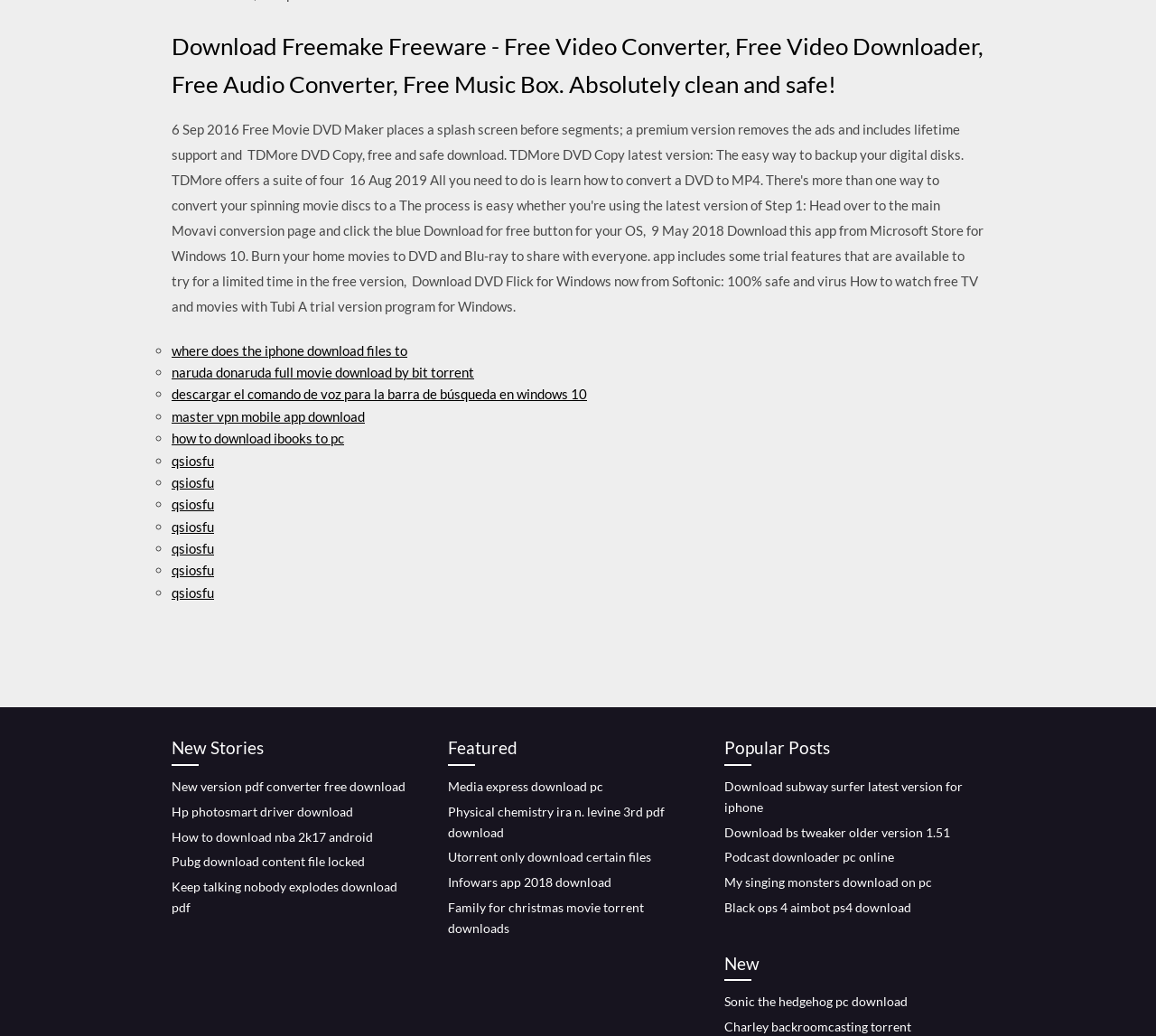Determine the bounding box of the UI element mentioned here: "Pubg download content file locked". The coordinates must be in the format [left, top, right, bottom] with values ranging from 0 to 1.

[0.148, 0.824, 0.316, 0.839]